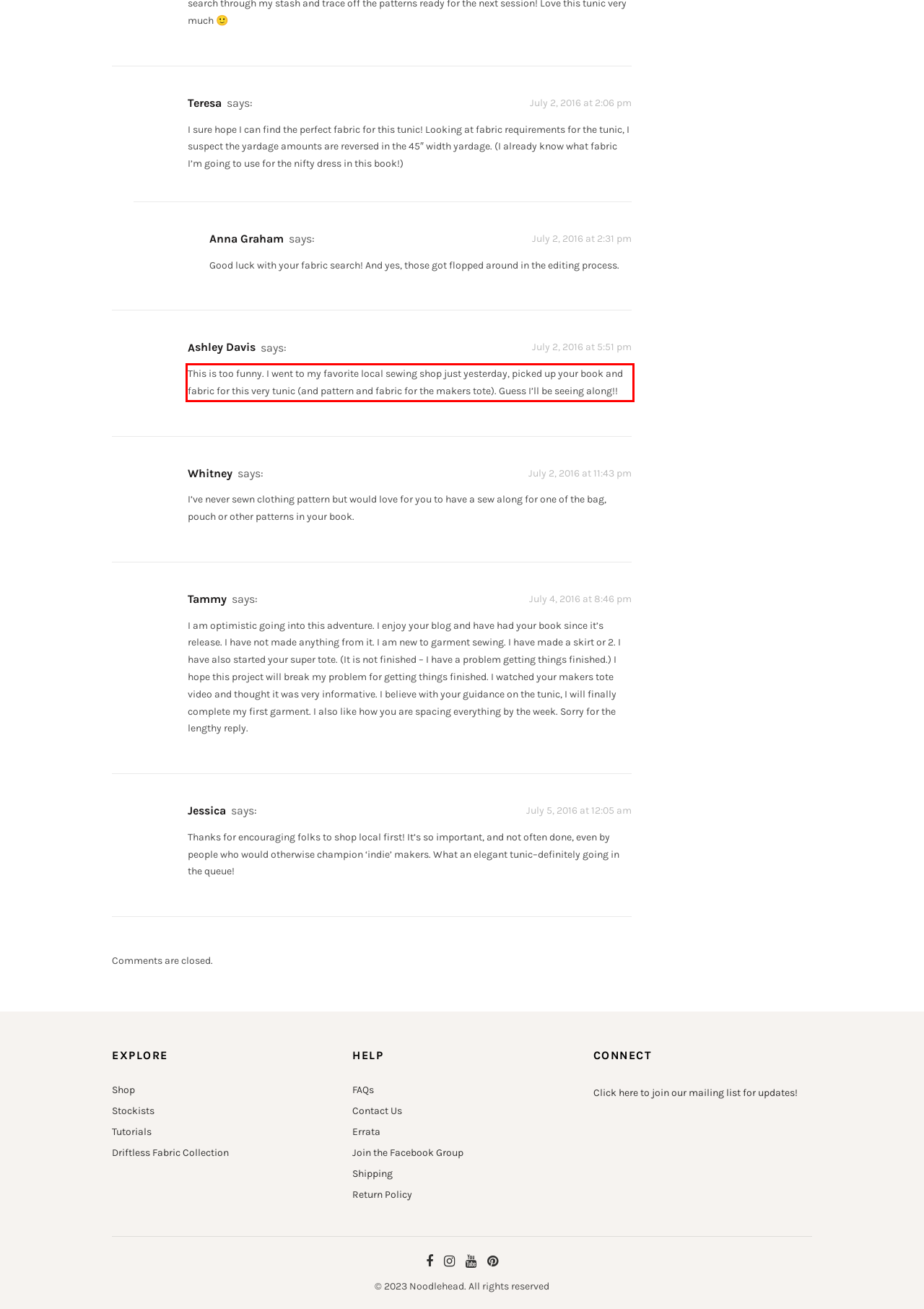Please perform OCR on the text within the red rectangle in the webpage screenshot and return the text content.

This is too funny. I went to my favorite local sewing shop just yesterday, picked up your book and fabric for this very tunic (and pattern and fabric for the makers tote). Guess I’ll be seeing along!!